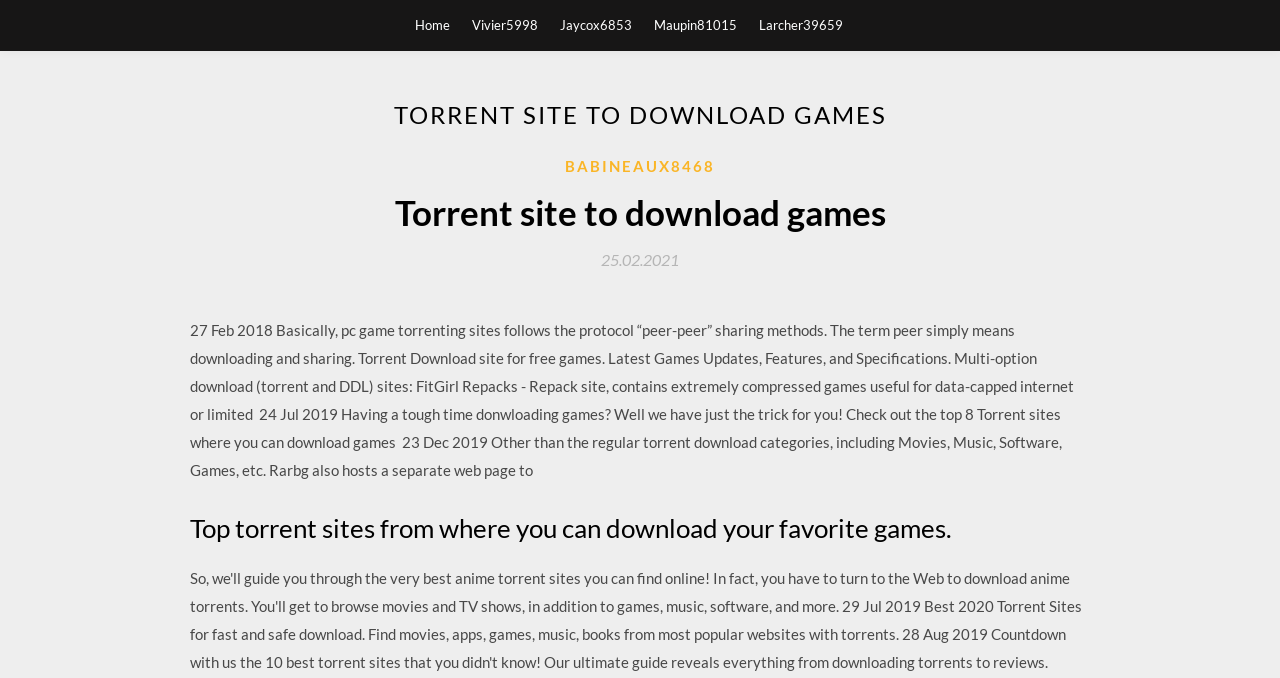What is the topic of the webpage's content?
Provide a thorough and detailed answer to the question.

The webpage's content discusses torrent sites that allow users to download games. The text mentions 'Torrent site to download games', 'Torrent Download site for free games', and 'Top torrent sites from where you can download your favorite games', indicating that the topic of the webpage is related to torrent sites for game downloads.